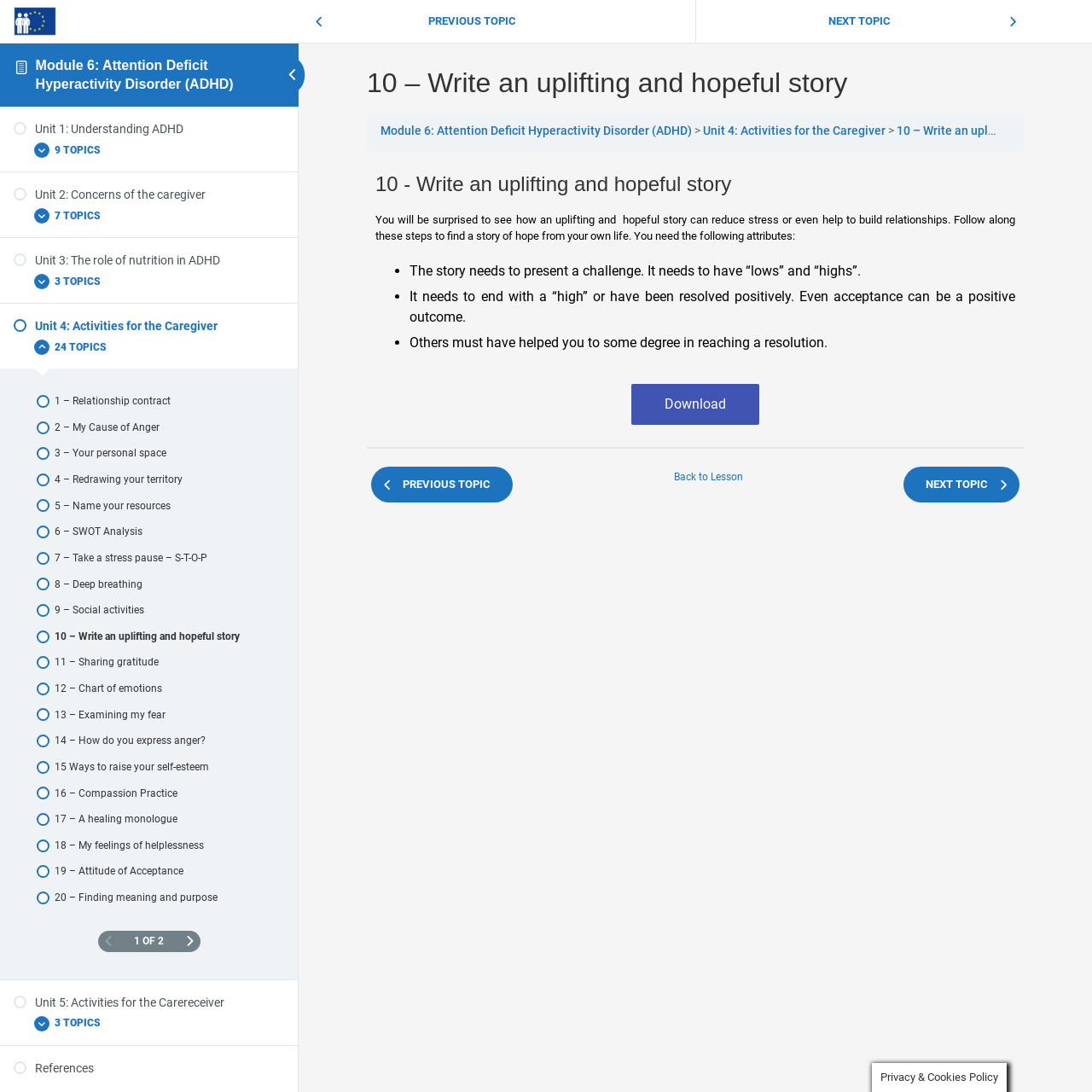Refer to the image and answer the question with as much detail as possible: What is required for a story to be considered uplifting and hopeful?

The webpage states that an uplifting and hopeful story needs to present a challenge, have 'lows' and 'highs', and end with a 'high' or have a positive outcome, as indicated by the list of attributes required for such a story.